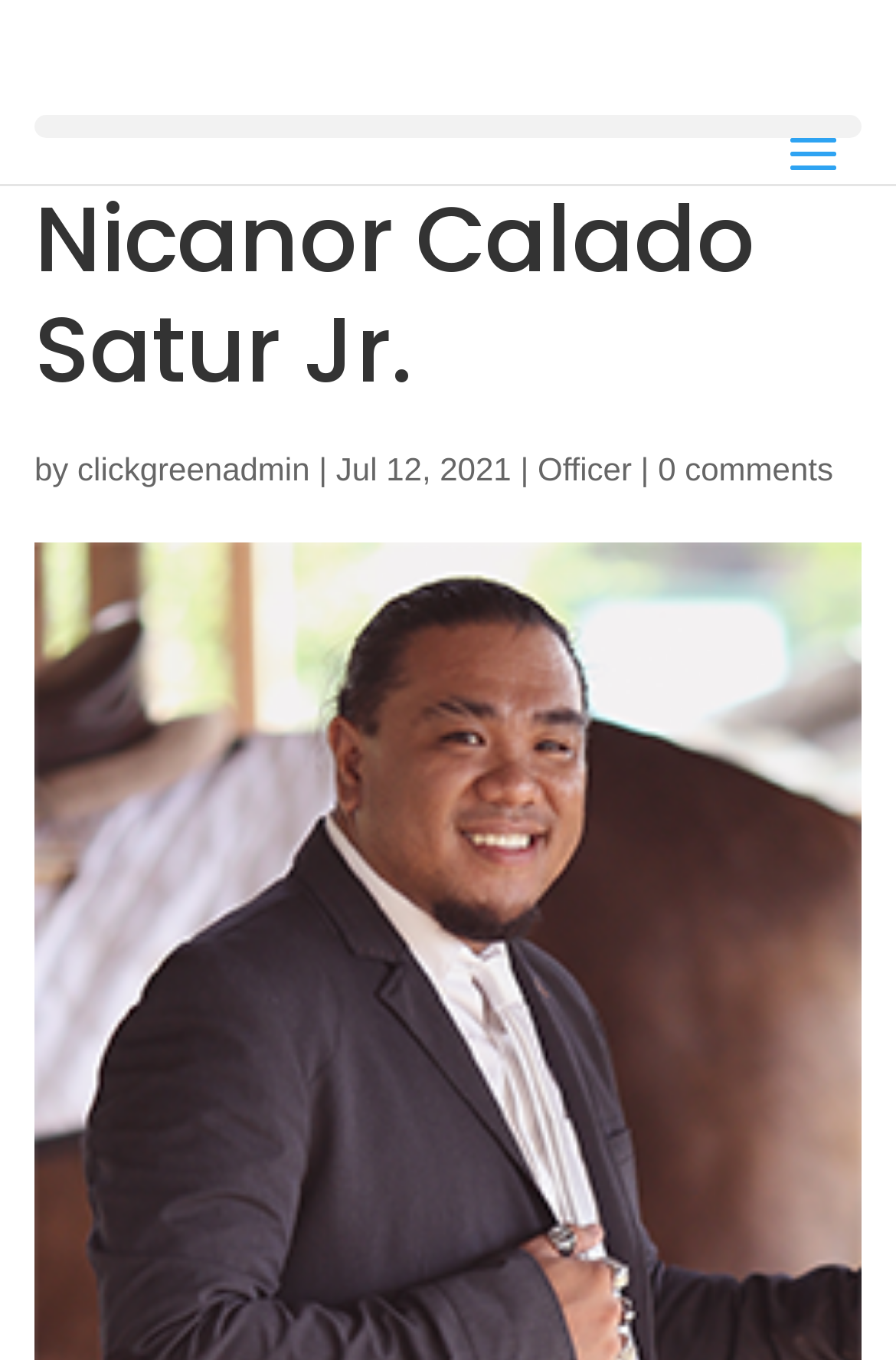Offer a detailed explanation of the webpage layout and contents.

The webpage is about Nicanor Calado Satur Jr., with a heading displaying his name at the top left of the page. Below the heading, there is a line of text that includes the phrase "by clickgreenadmin" followed by a vertical bar and the date "Jul 12, 2021". To the right of the date, there are two links, "Officer" and "0 comments". The overall structure of the webpage is simple, with a clear focus on the individual's name and some brief information about them.